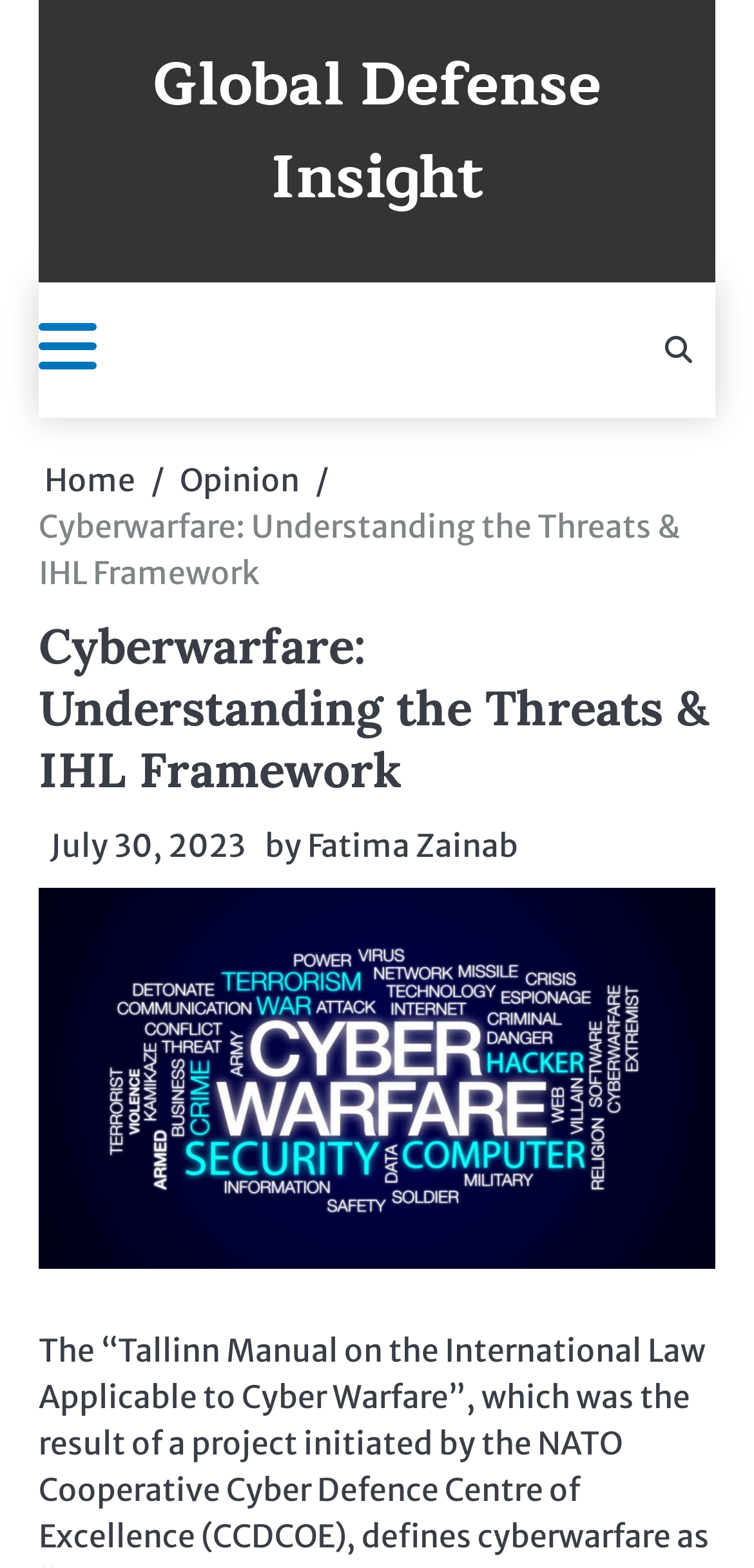Find the bounding box of the web element that fits this description: "Fatima Zainab".

[0.408, 0.527, 0.687, 0.551]